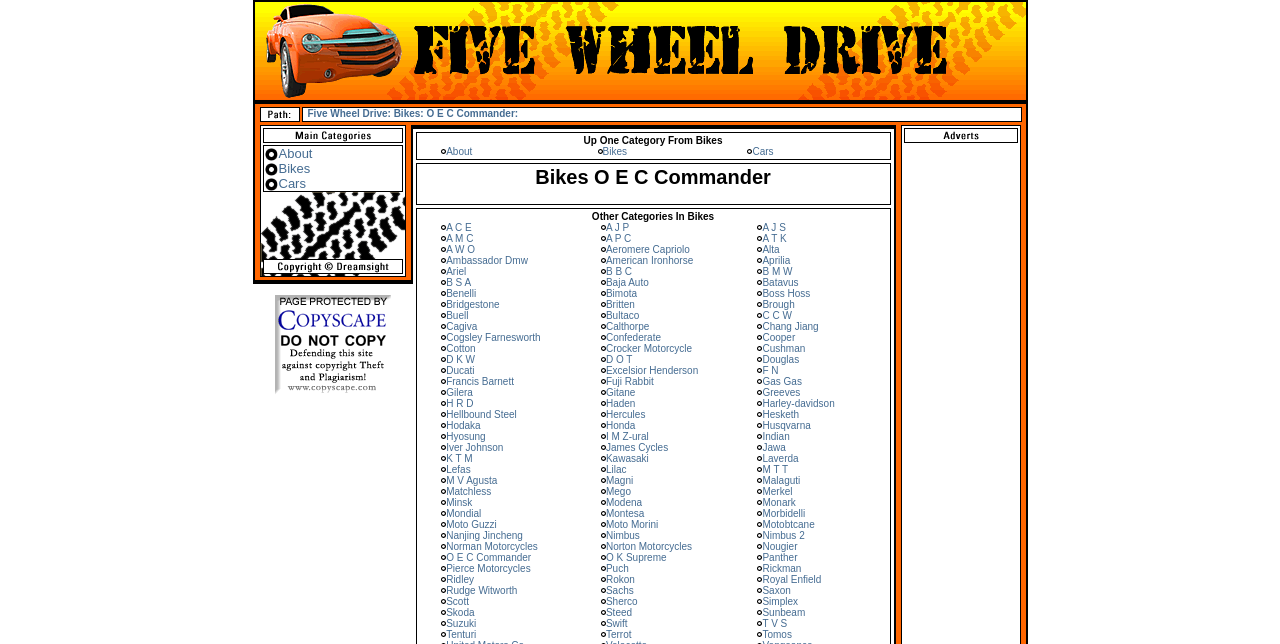Find the bounding box coordinates of the clickable element required to execute the following instruction: "Select the language to translate". Provide the coordinates as four float numbers between 0 and 1, i.e., [left, top, right, bottom].

None